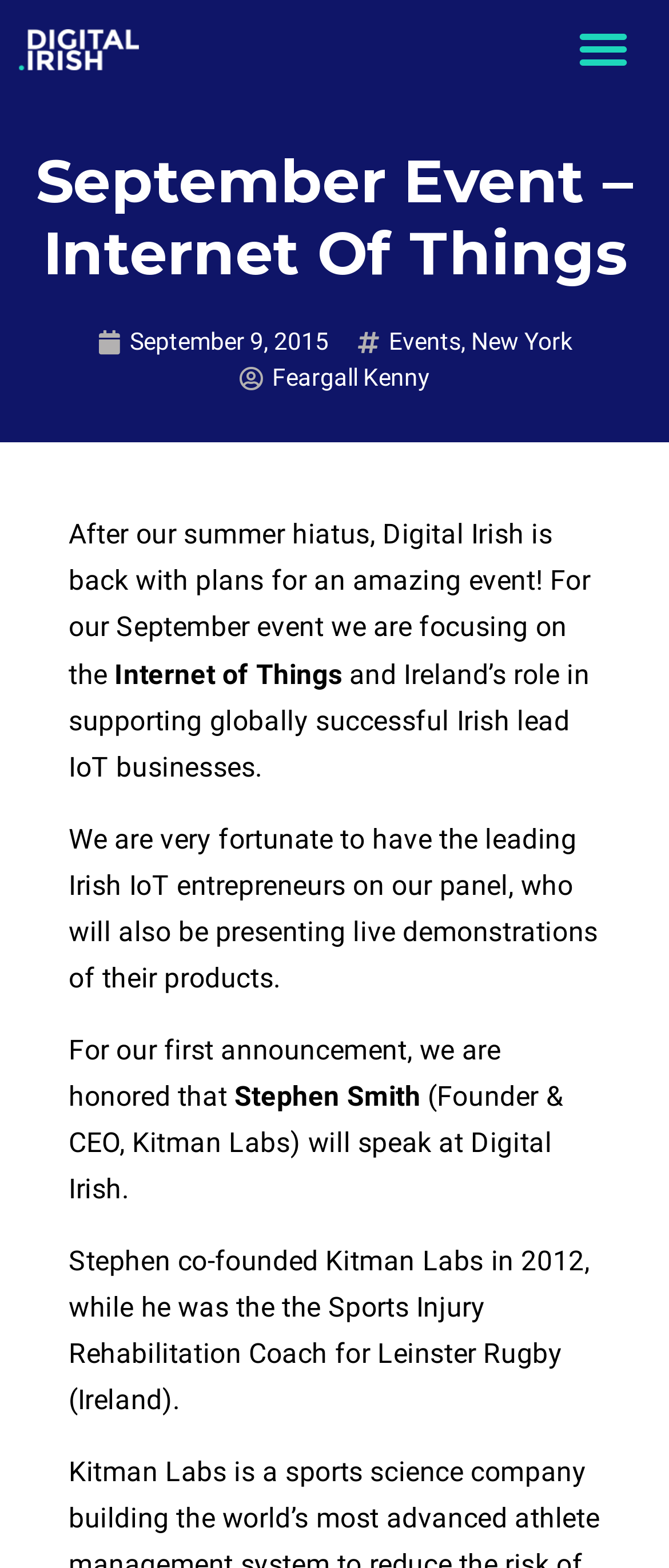Based on the element description Menu, identify the bounding box coordinates for the UI element. The coordinates should be in the format (top-left x, top-left y, bottom-right x, bottom-right y) and within the 0 to 1 range.

[0.844, 0.007, 0.96, 0.056]